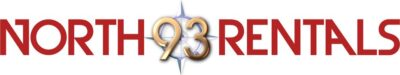What is incorporated into the stylized number '93'?
Please give a well-detailed answer to the question.

The stylized number '93' incorporates a compass rose motif, which hints at a navigation theme and may symbolize guidance and reliability in rental services.